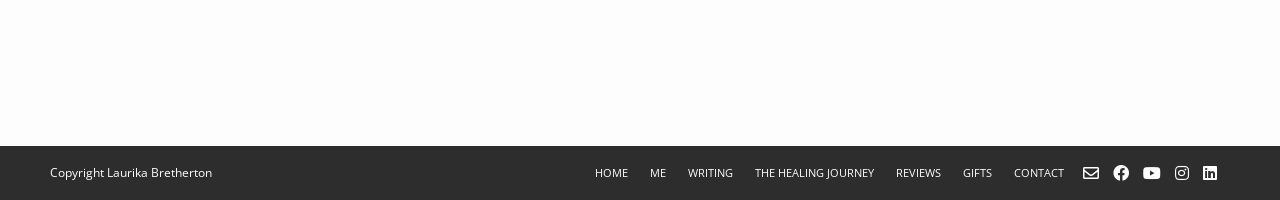Look at the image and answer the question in detail:
What is the copyright information?

I found the copyright information at the bottom of the webpage, which is 'Copyright Laurika Bretherton'.